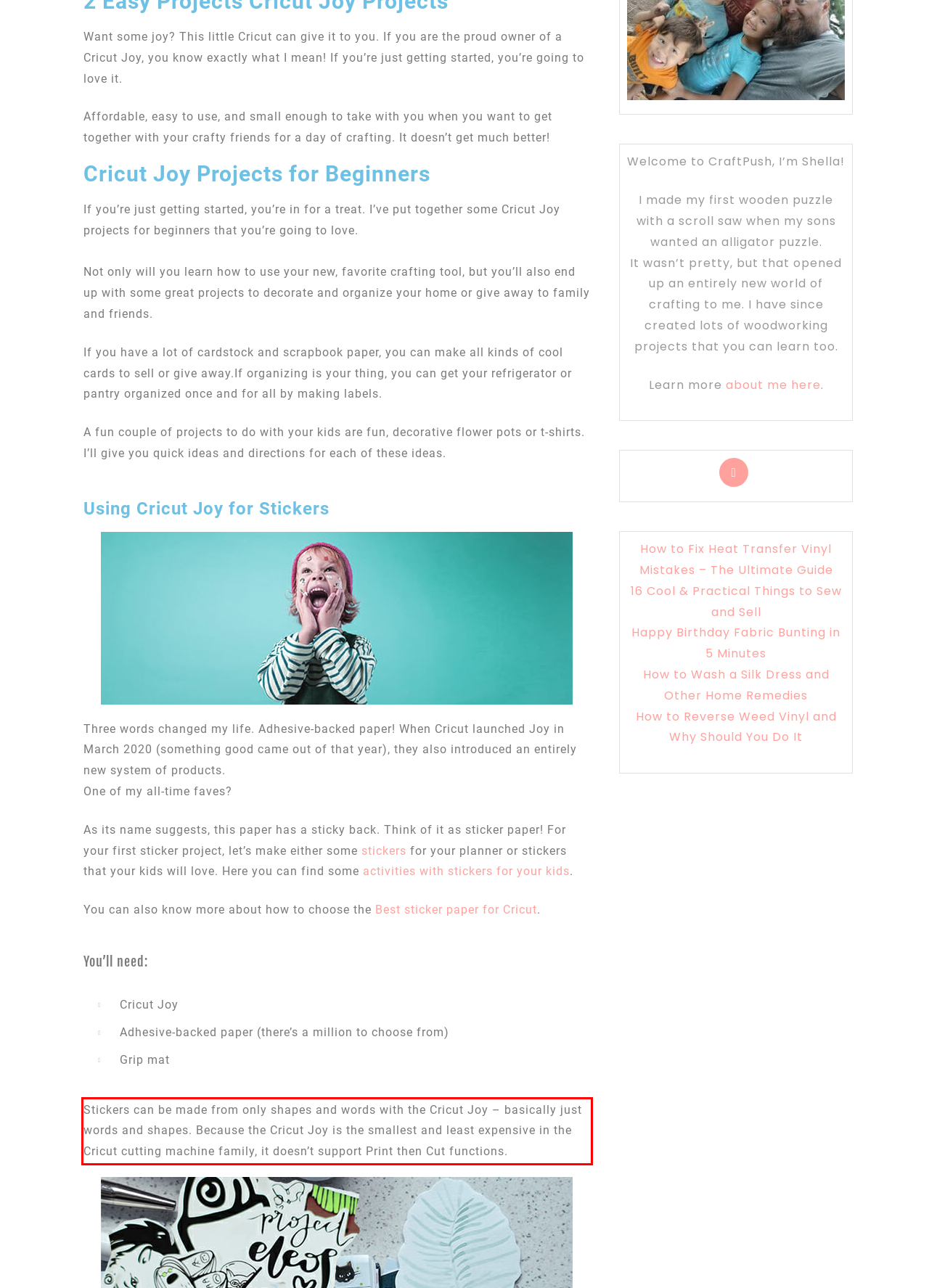You are given a webpage screenshot with a red bounding box around a UI element. Extract and generate the text inside this red bounding box.

Stickers can be made from only shapes and words with the Cricut Joy – basically just words and shapes. Because the Cricut Joy is the smallest and least expensive in the Cricut cutting machine family, it doesn’t support Print then Cut functions.